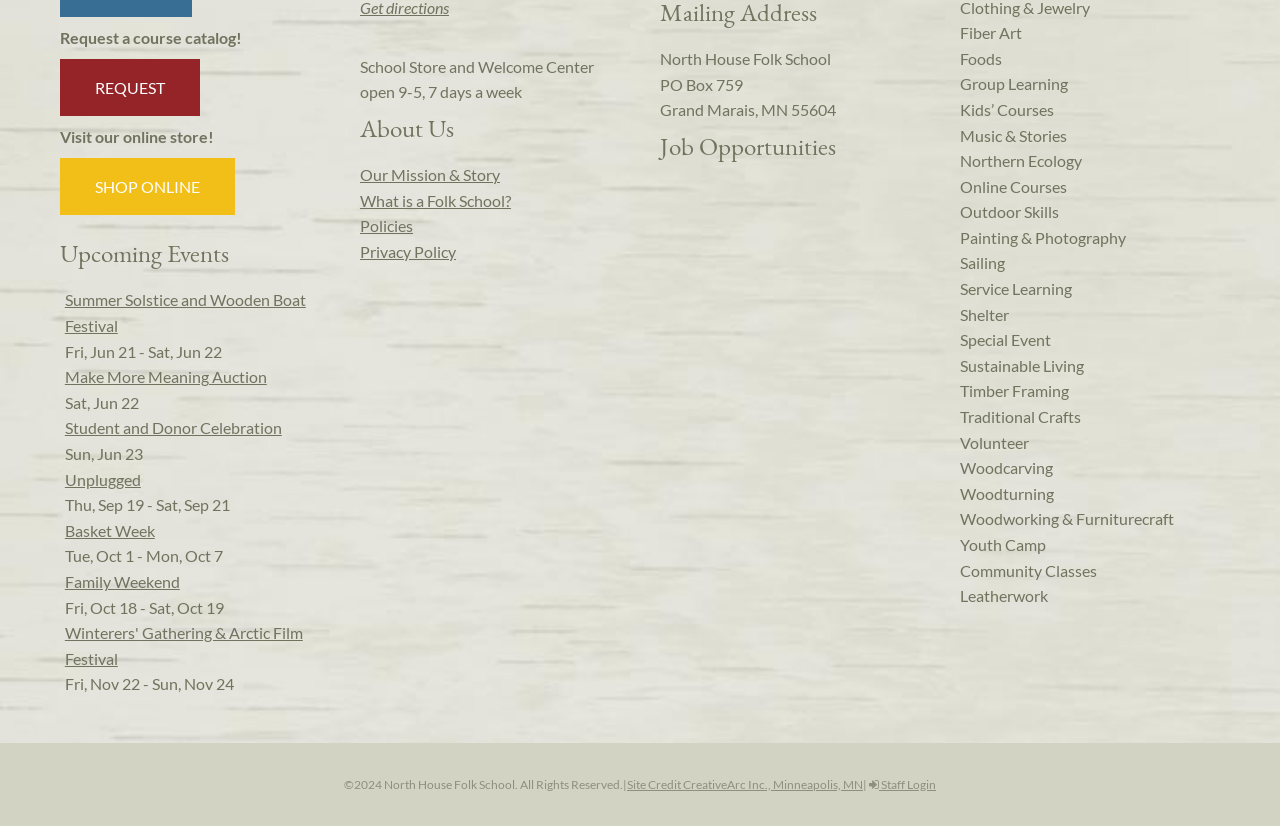Point out the bounding box coordinates of the section to click in order to follow this instruction: "View upcoming events".

[0.047, 0.287, 0.179, 0.326]